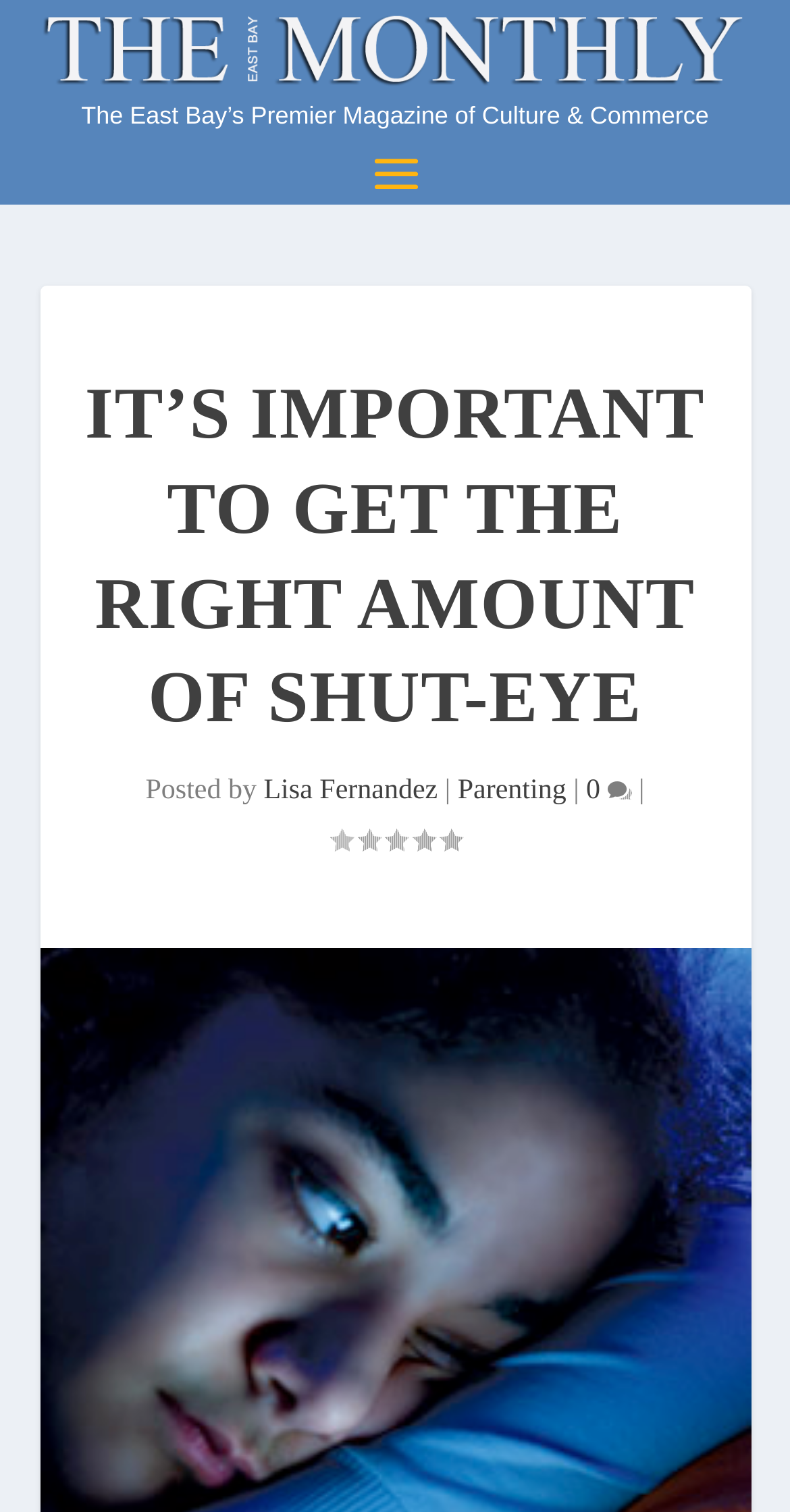Who wrote the article?
Please provide a single word or phrase as your answer based on the screenshot.

Lisa Fernandez